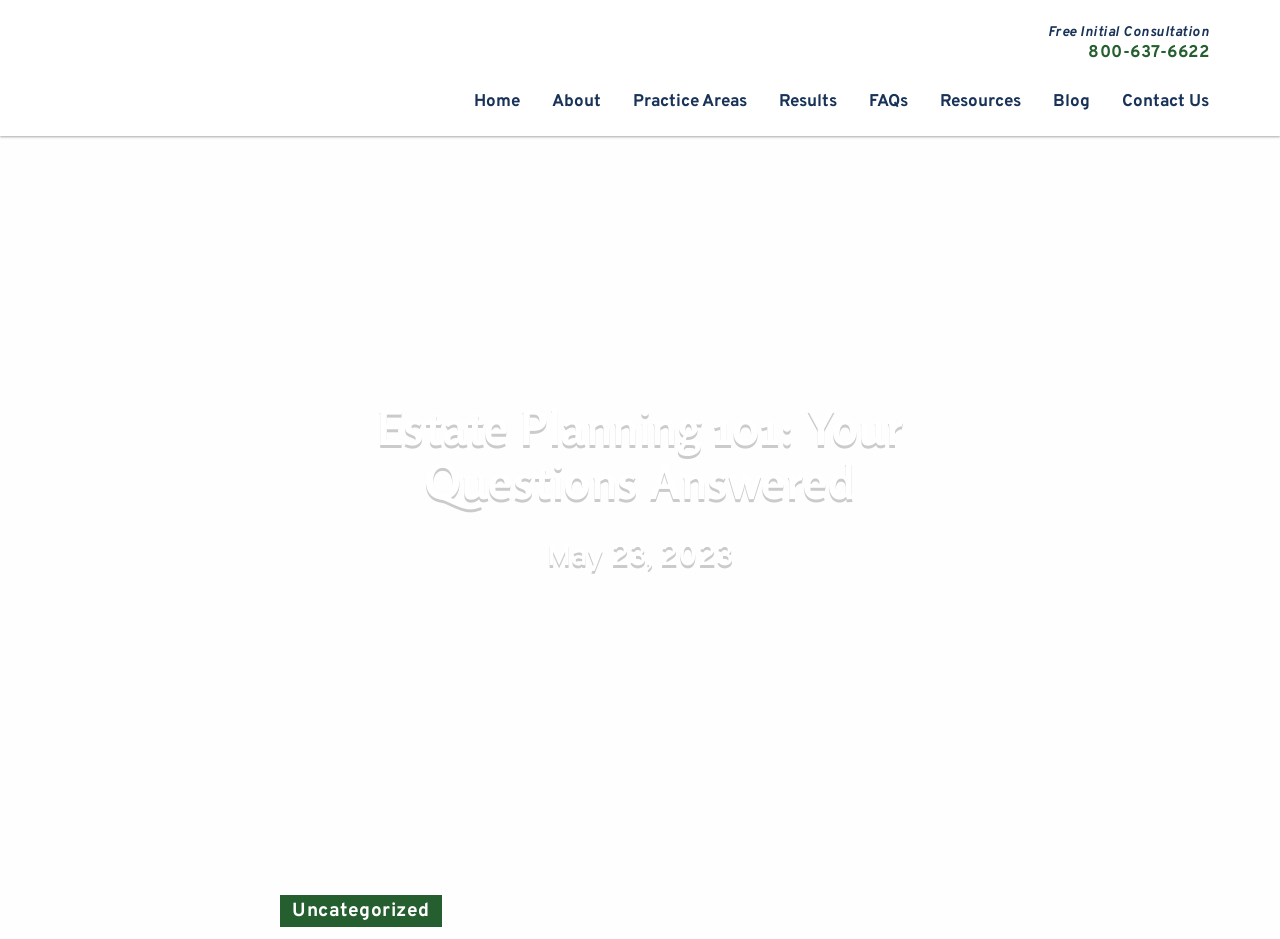Locate the bounding box coordinates of the UI element described by: "Resources". The bounding box coordinates should consist of four float numbers between 0 and 1, i.e., [left, top, right, bottom].

[0.722, 0.083, 0.81, 0.145]